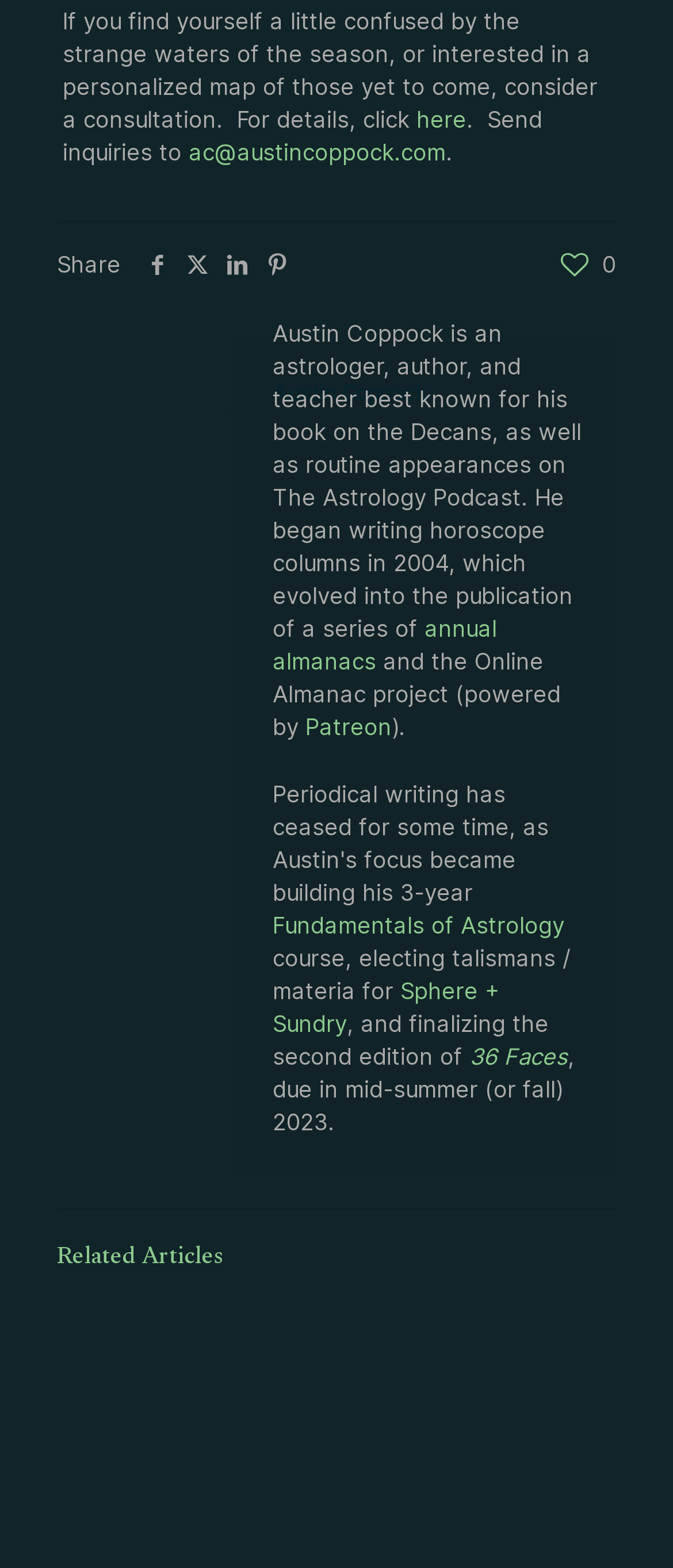Could you highlight the region that needs to be clicked to execute the instruction: "Share on Facebook"?

[0.205, 0.16, 0.264, 0.178]